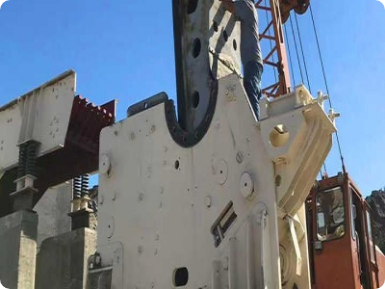What is the worker doing on the machinery?
Give a single word or phrase answer based on the content of the image.

Maintenance or setup